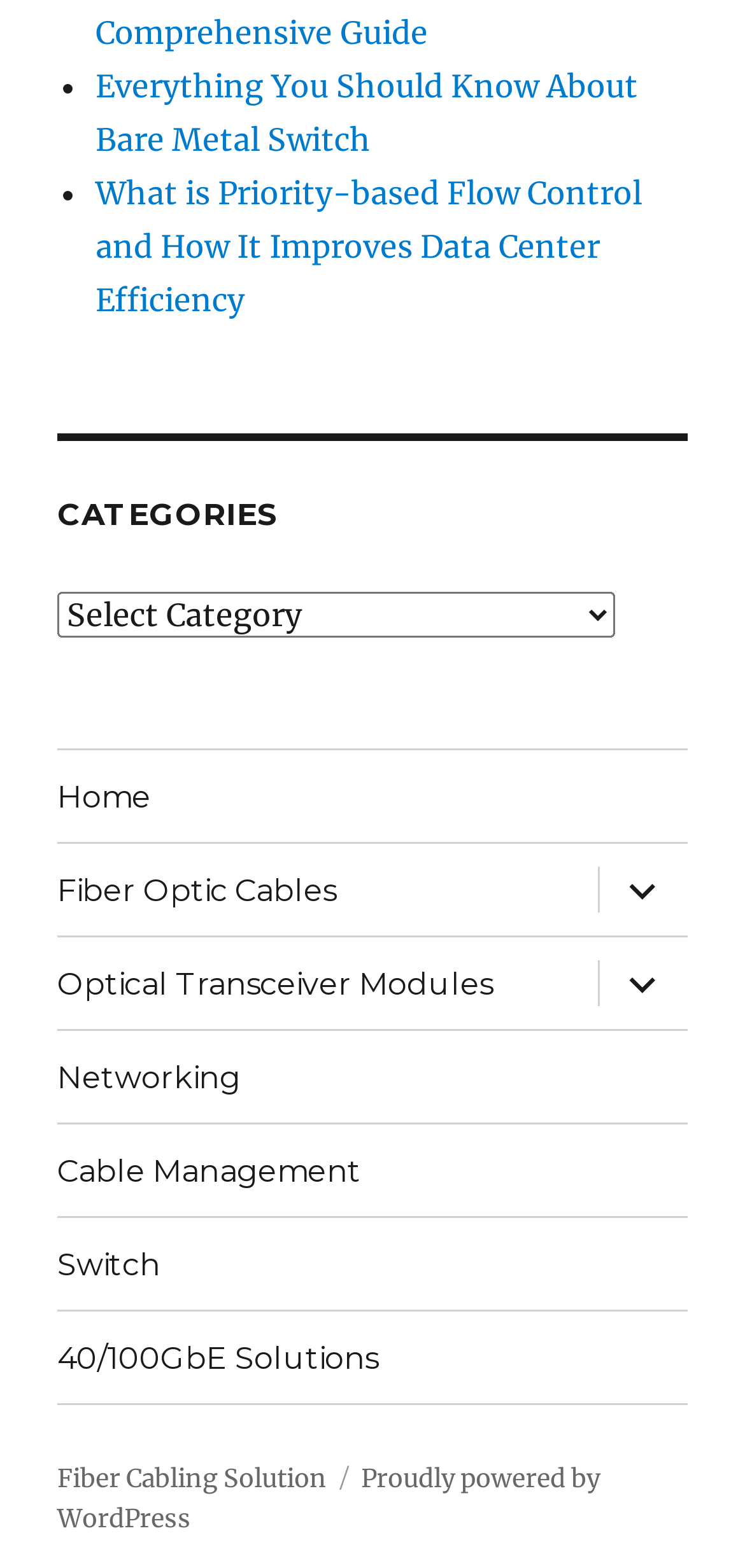Could you locate the bounding box coordinates for the section that should be clicked to accomplish this task: "Click on the link to learn about bare metal switch".

[0.128, 0.043, 0.856, 0.101]